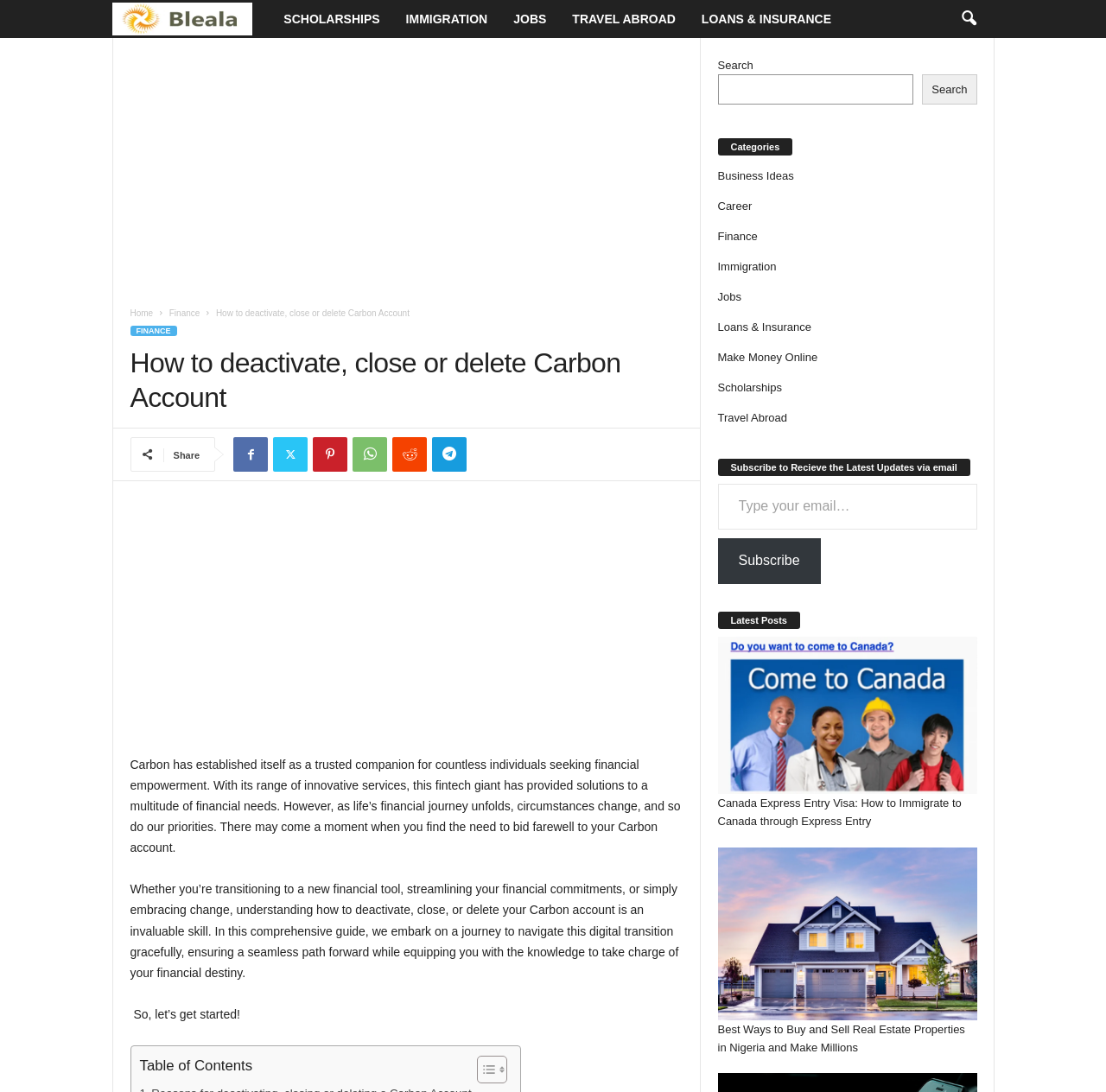Please locate the clickable area by providing the bounding box coordinates to follow this instruction: "Click on the 'Canada Express Entry Visa: How to Immigrate to Canada through Express Entry' link".

[0.649, 0.583, 0.883, 0.727]